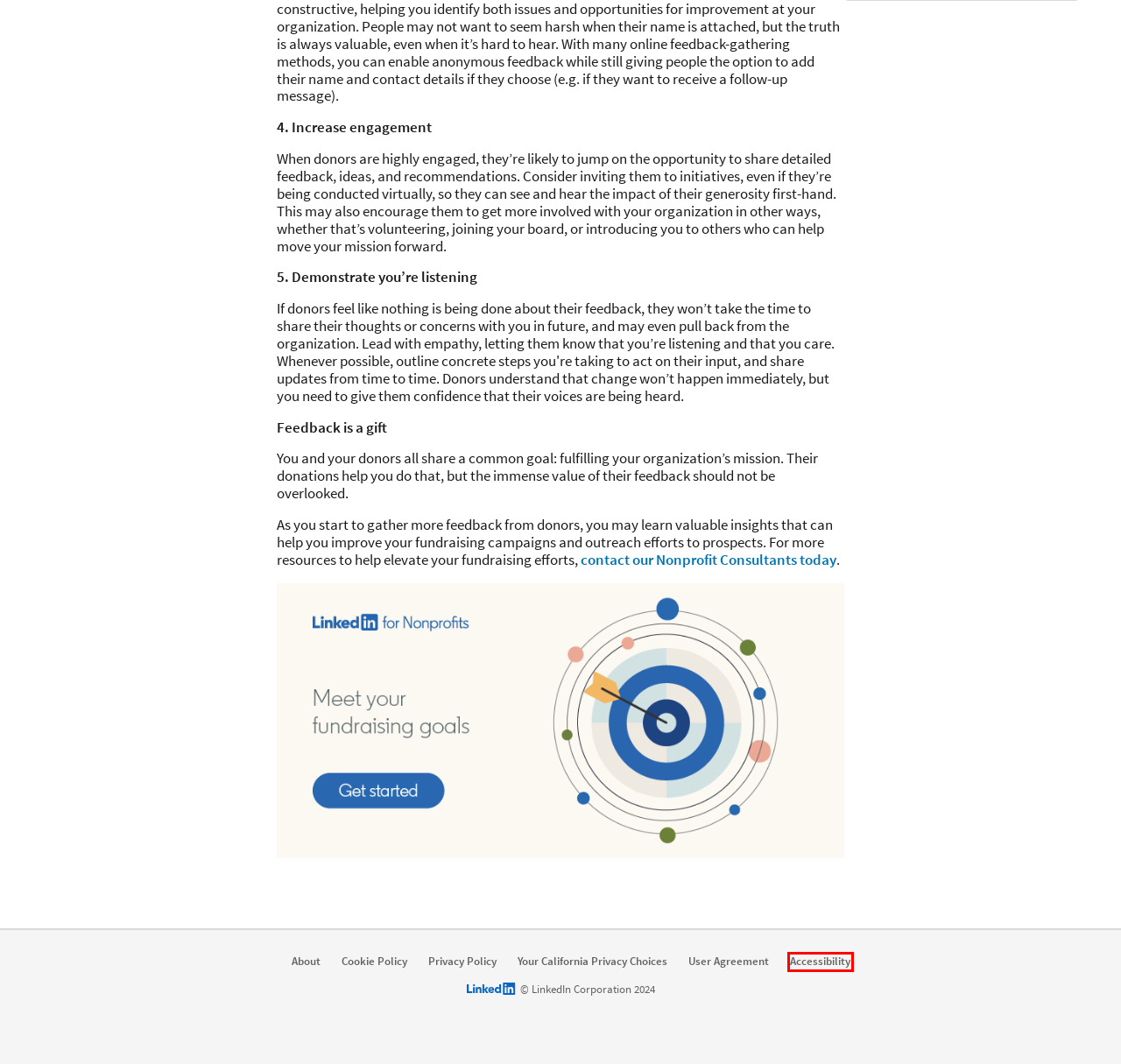A screenshot of a webpage is given with a red bounding box around a UI element. Choose the description that best matches the new webpage shown after clicking the element within the red bounding box. Here are the candidates:
A. LinkedIn Privacy Policy
B. California Privacy Disclosure | LinkedIn
C. Boost fundraising for your nonprofit | LinkedIn for Nonprofits
D. Samantha McLaren
E. Accessibility
F. Cookie Policy | LinkedIn
G. About LinkedIn
H. User Agreement | LinkedIn

E